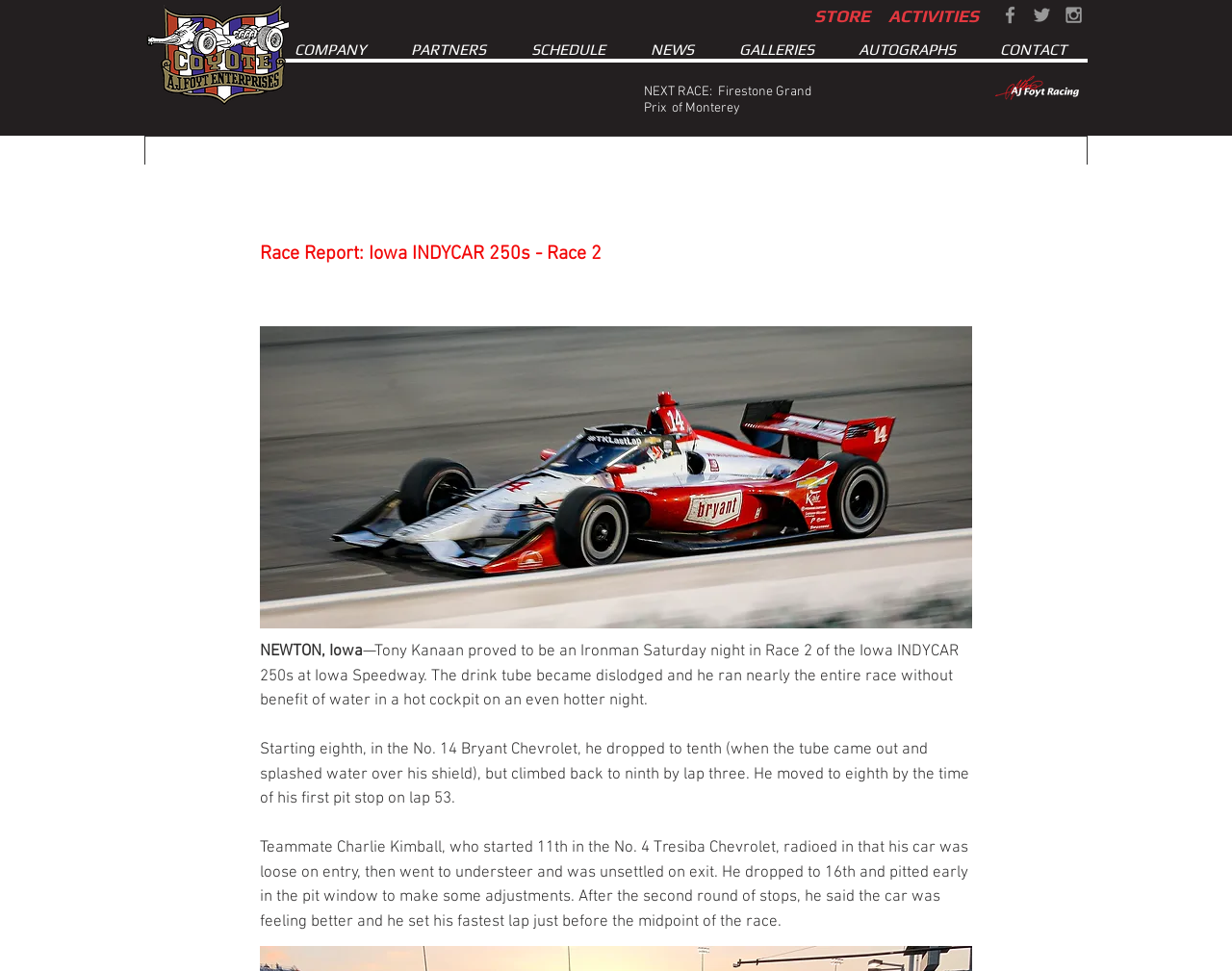Based on the element description GALLERIES, identify the bounding box coordinates for the UI element. The coordinates should be in the format (top-left x, top-left y, bottom-right x, bottom-right y) and within the 0 to 1 range.

[0.581, 0.042, 0.678, 0.06]